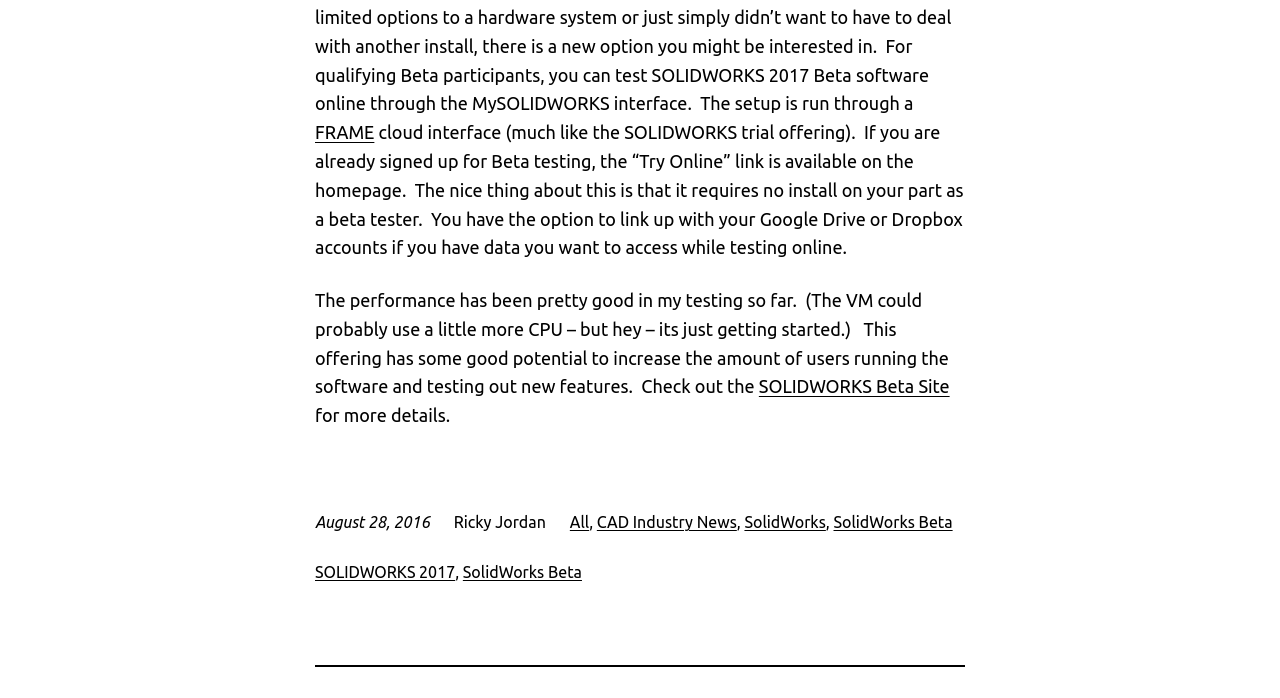Provide the bounding box coordinates of the HTML element this sentence describes: "SOLIDWORKS 2017".

[0.246, 0.807, 0.356, 0.832]